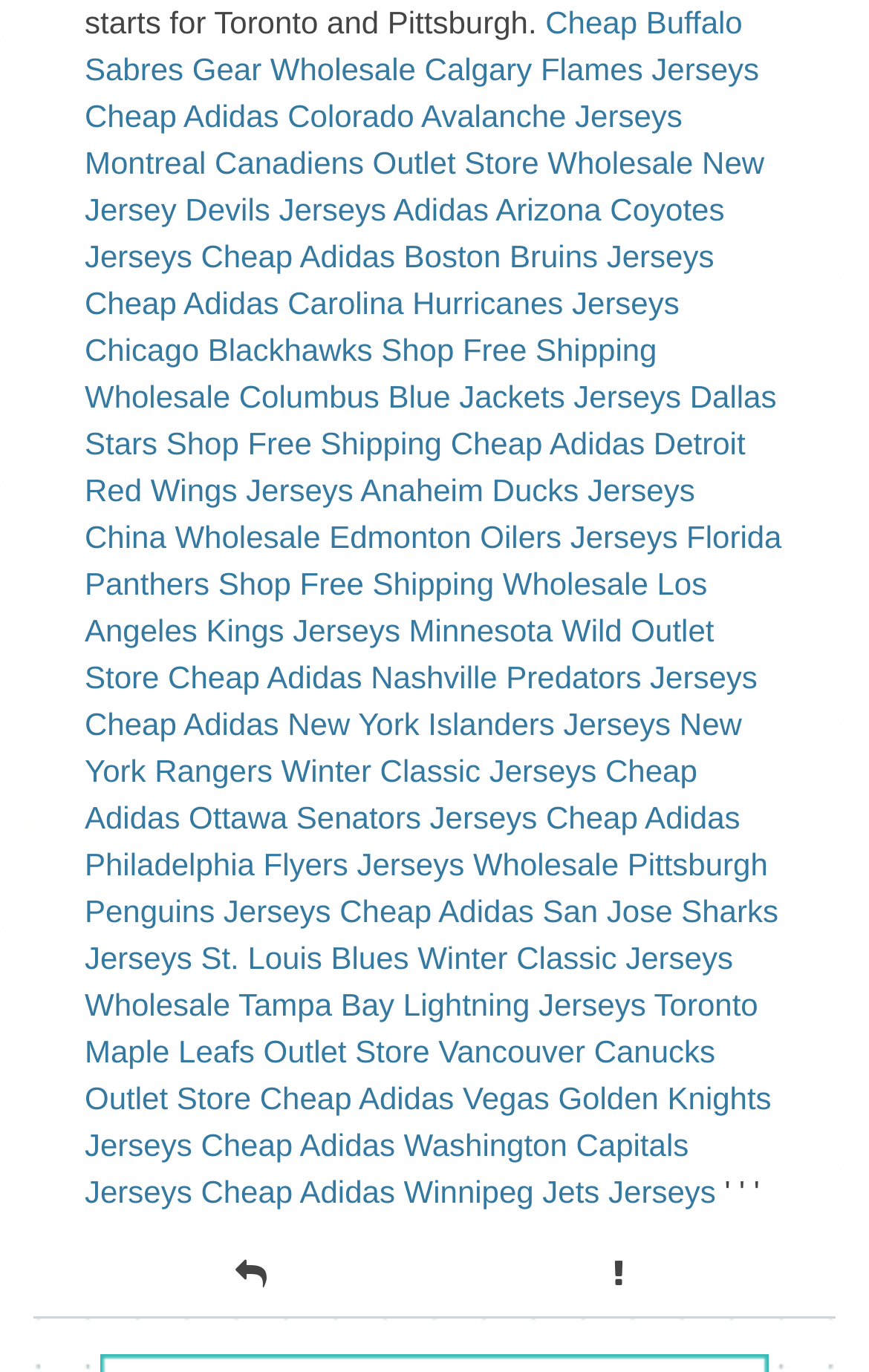Identify the bounding box coordinates of the region that needs to be clicked to carry out this instruction: "Register here". Provide these coordinates as four float numbers ranging from 0 to 1, i.e., [left, top, right, bottom].

None